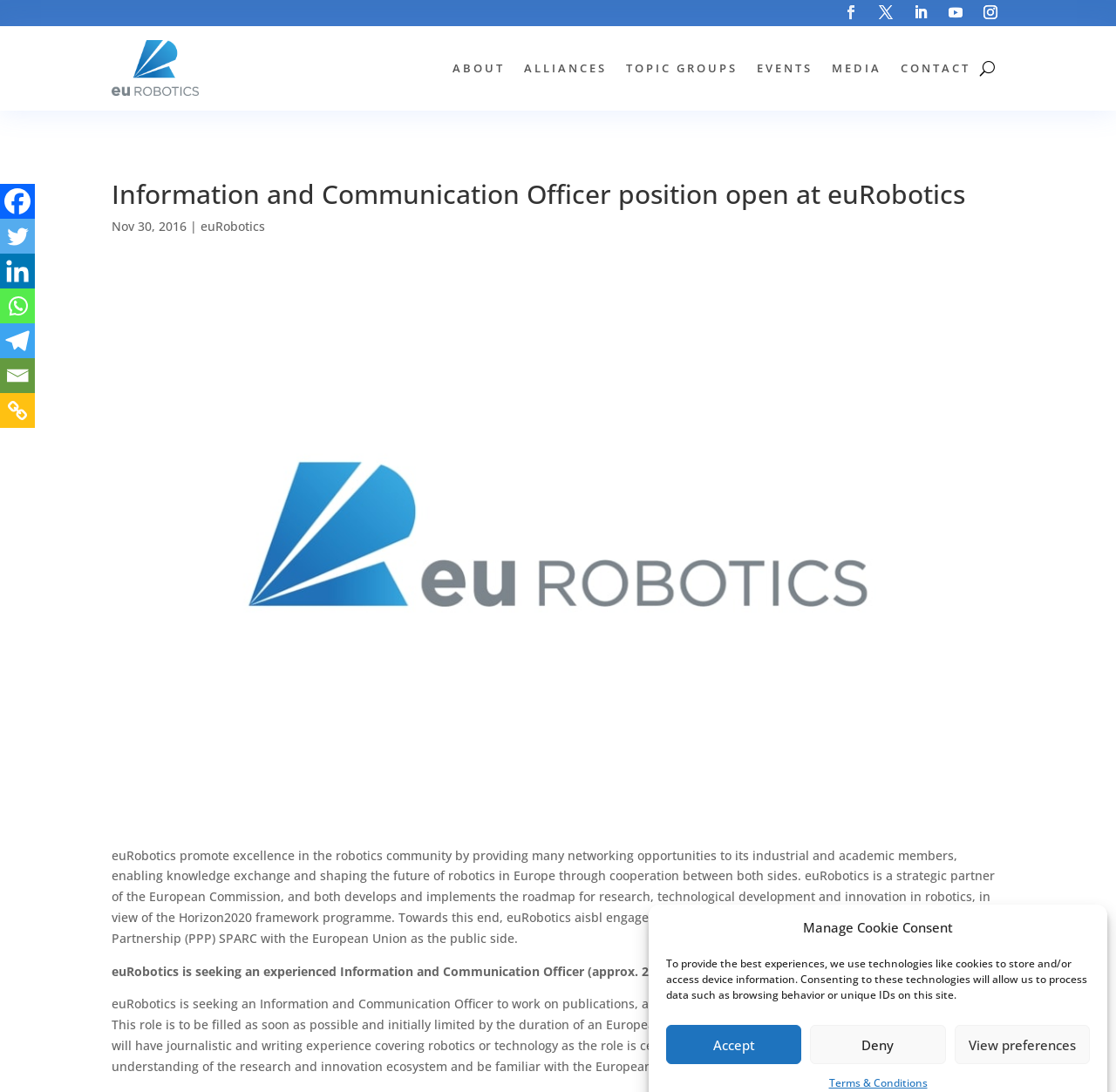Find the bounding box coordinates for the element that must be clicked to complete the instruction: "Read the job description". The coordinates should be four float numbers between 0 and 1, indicated as [left, top, right, bottom].

[0.1, 0.882, 0.816, 0.897]